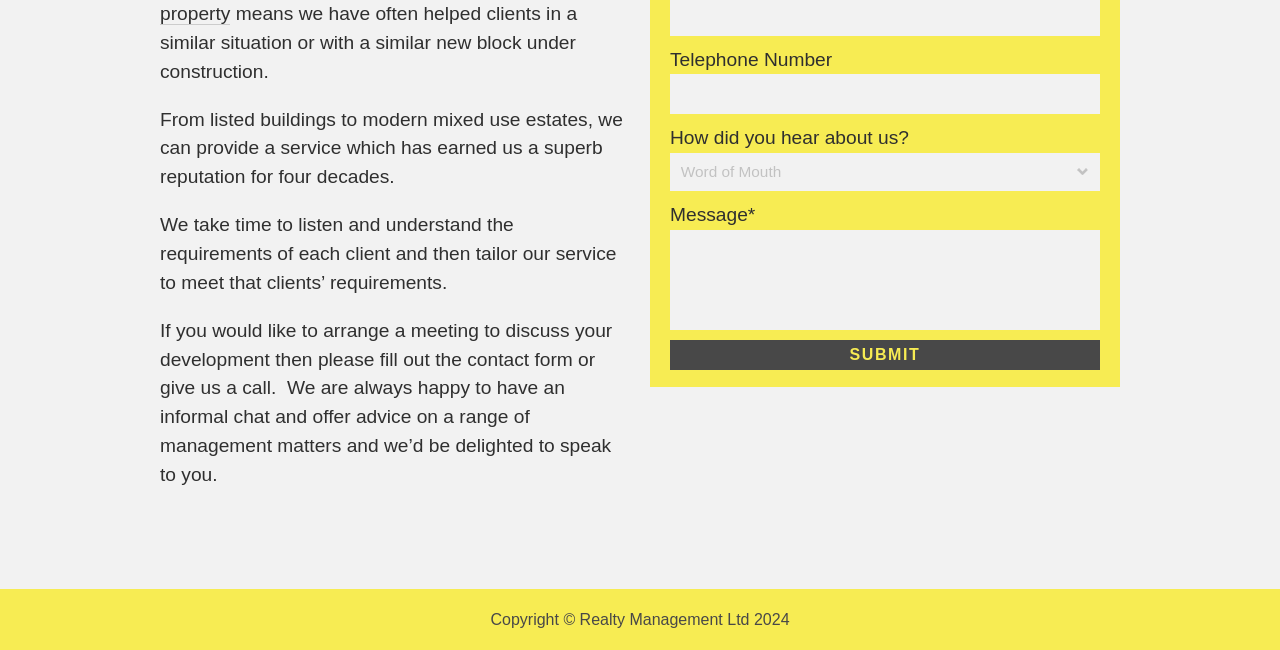Locate the UI element described as follows: "name="input_5"". Return the bounding box coordinates as four float numbers between 0 and 1 in the order [left, top, right, bottom].

[0.523, 0.354, 0.859, 0.508]